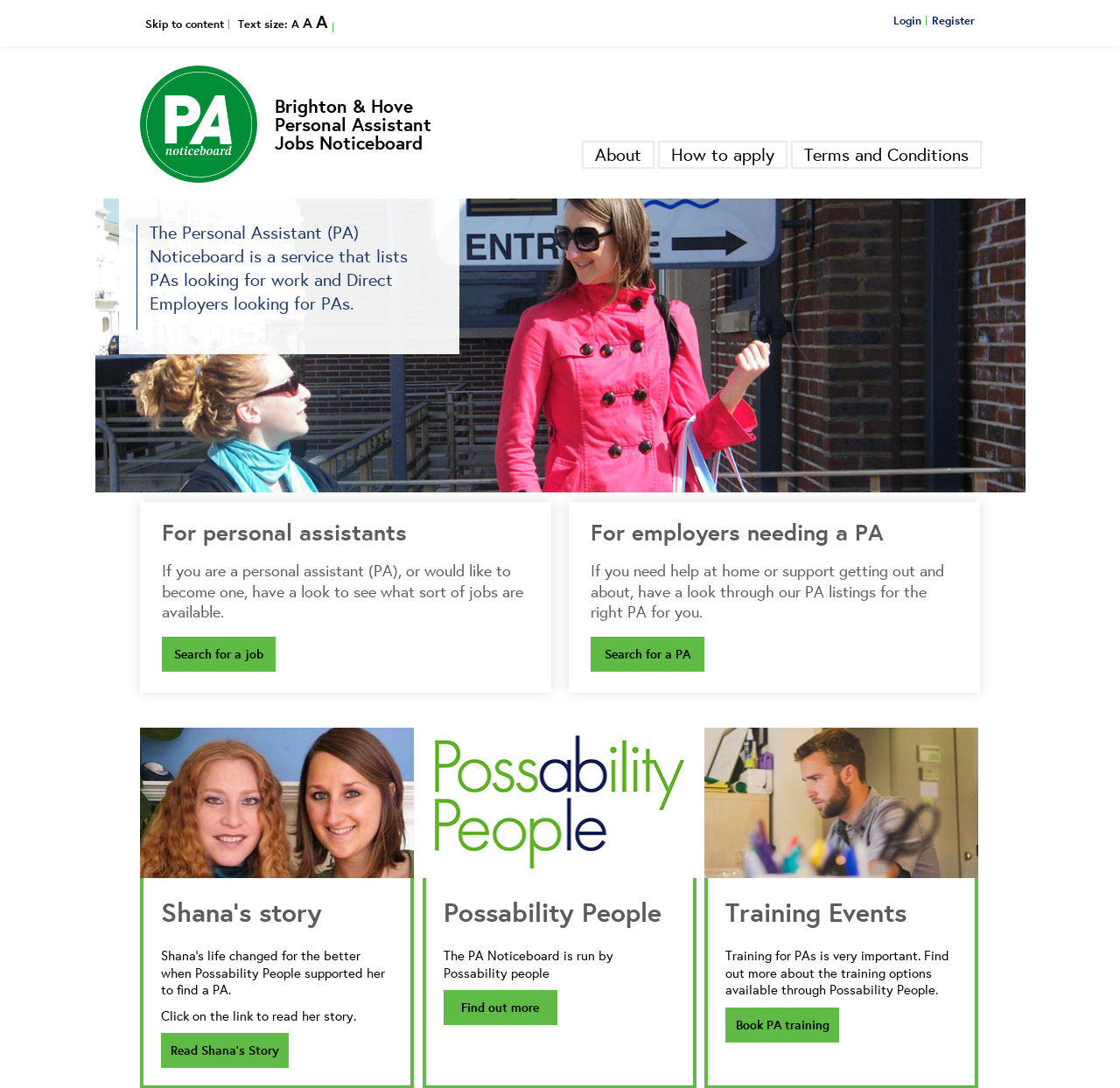Please find and give the text of the main heading on the webpage.

Brighton & Hove Personal Assistant Jobs Noticeboard